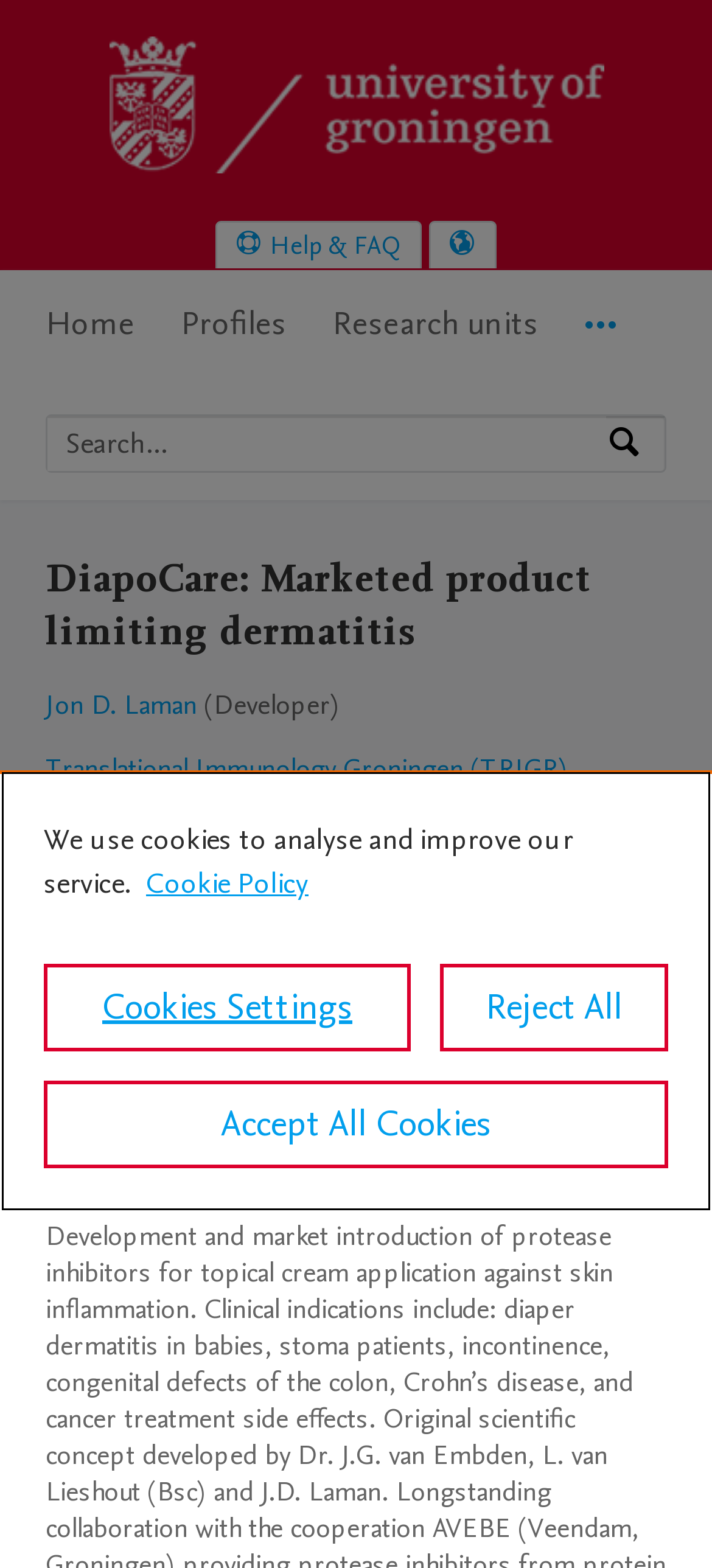Locate the bounding box coordinates of the clickable region to complete the following instruction: "Search by expertise, name or affiliation."

[0.067, 0.266, 0.851, 0.301]